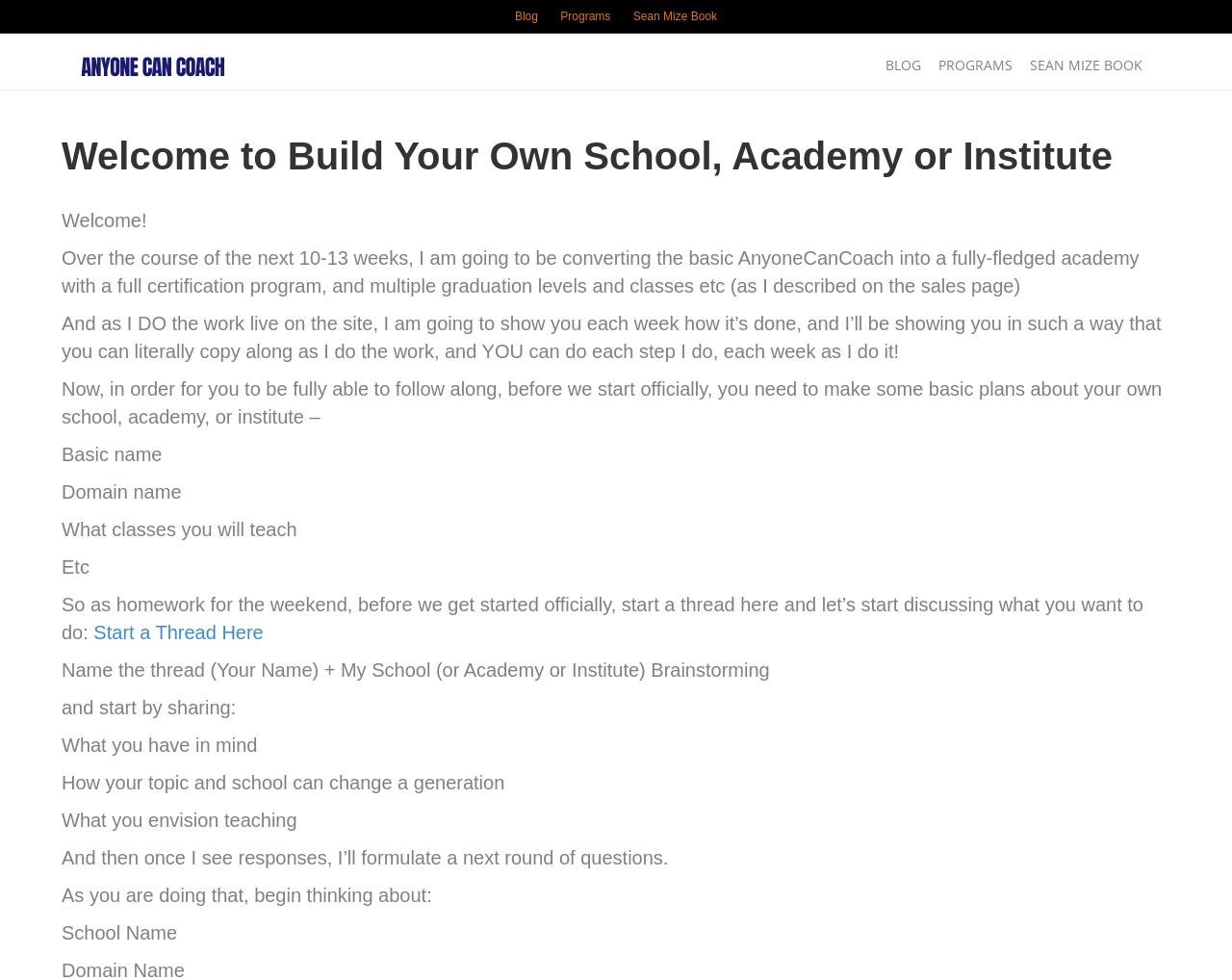What is the next step after sharing ideas in the thread?
Provide a detailed and extensive answer to the question.

After sharing ideas in the thread, the next step is to wait for the next round of questions from Sean Mize. This is stated in the text on the webpage, where it says 'And then once I see responses, I’ll formulate a next round of questions.'